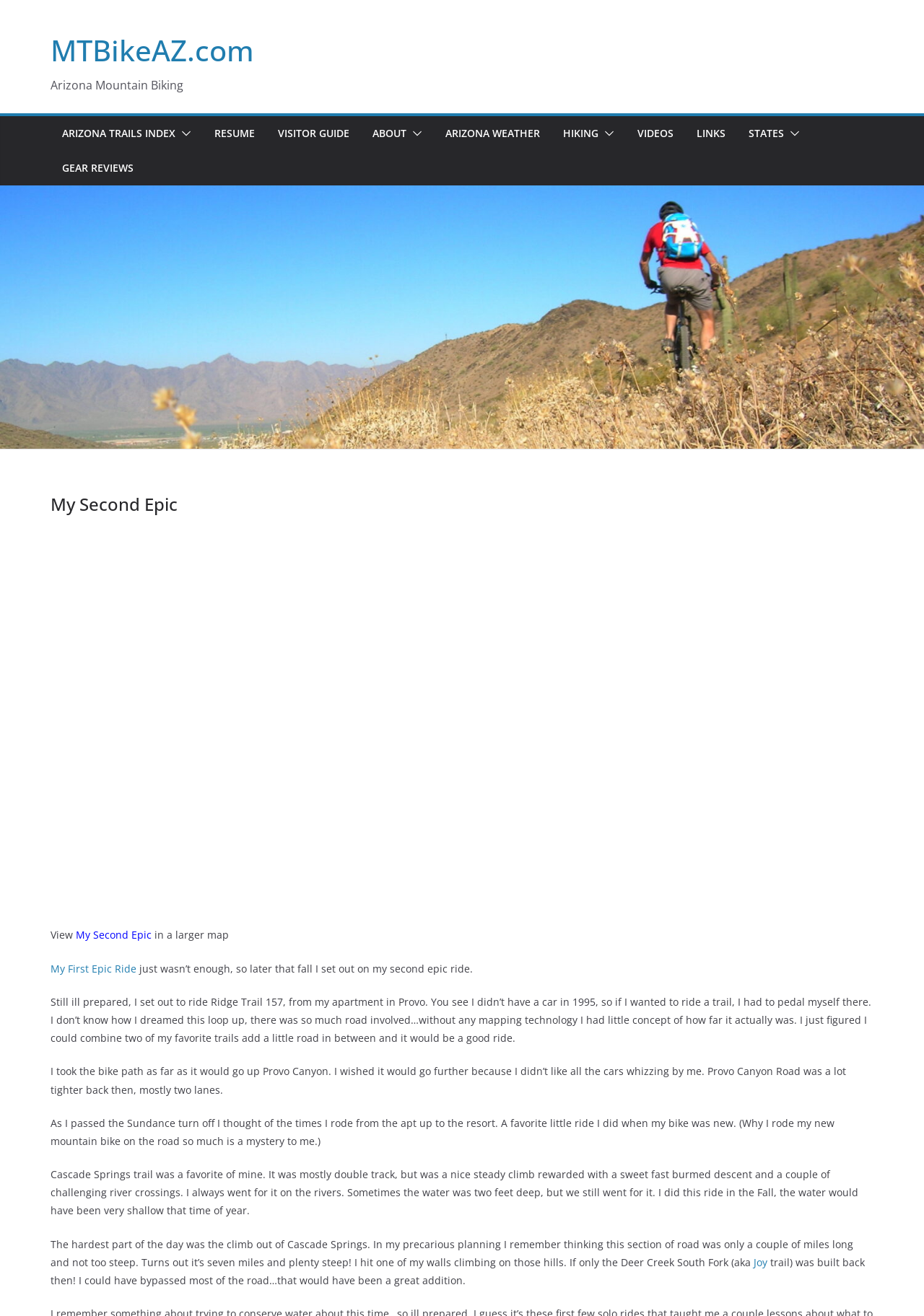Identify the bounding box of the UI element described as follows: "Terms of service". Provide the coordinates as four float numbers in the range of 0 to 1 [left, top, right, bottom].

None